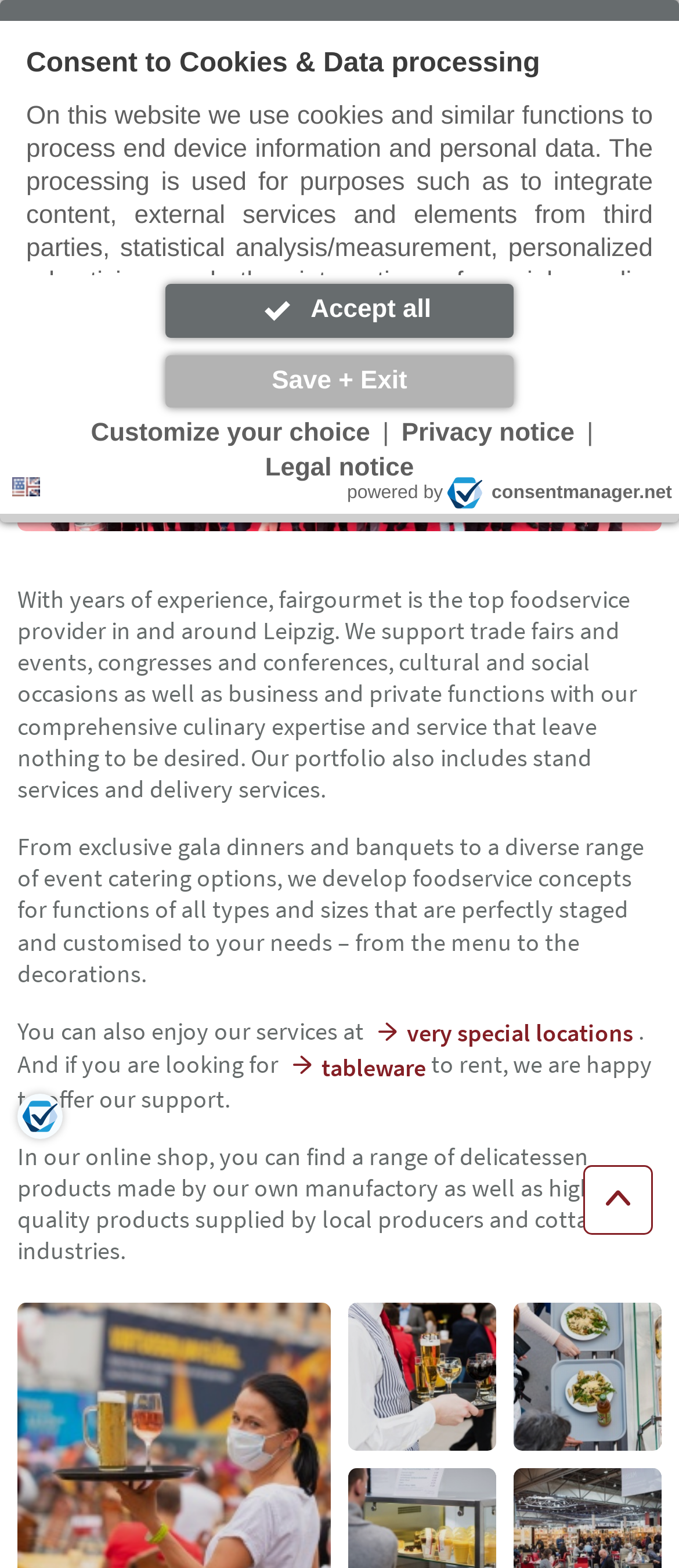What is the name of the company?
Give a one-word or short phrase answer based on the image.

fairgourmet